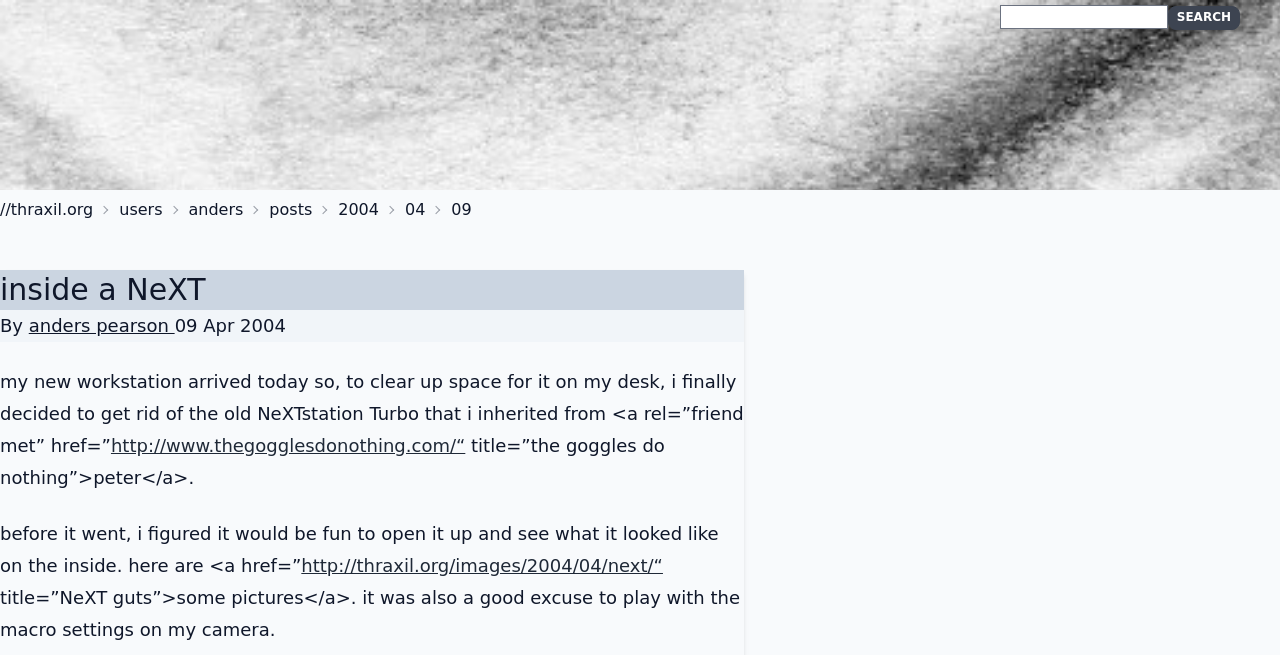What is the author doing with the macro settings?
Analyze the image and provide a thorough answer to the question.

The author is playing with the macro settings on their camera, as mentioned in the last sentence of the paragraph 'before it went, i figured it would be fun to open it up and see what it looked like on the inside...'.